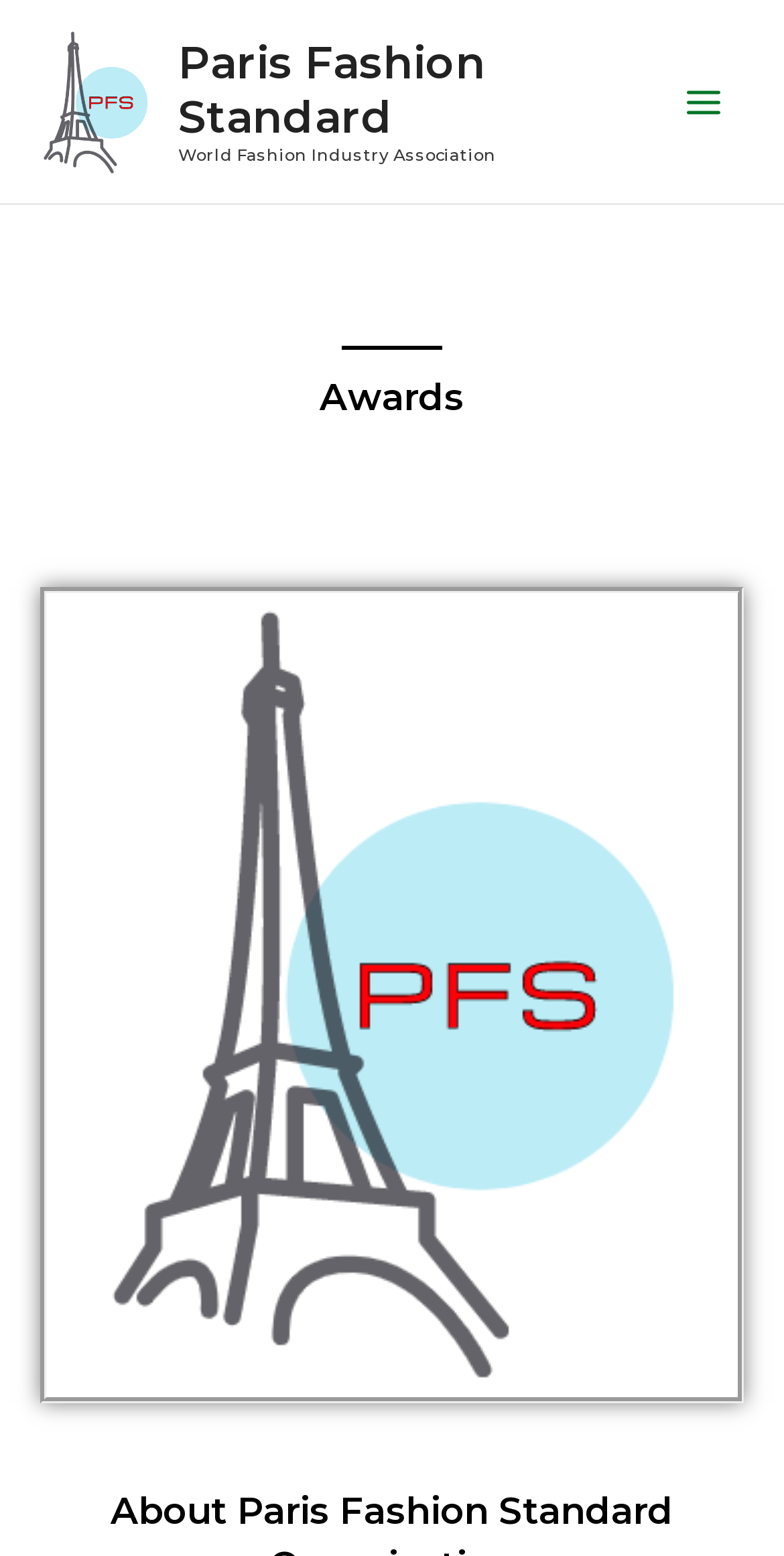What is the heading of the section below the main menu?
Carefully examine the image and provide a detailed answer to the question.

The heading of the section below the main menu is 'Awards', which is a heading element with a bounding box of [0.026, 0.238, 0.974, 0.274].